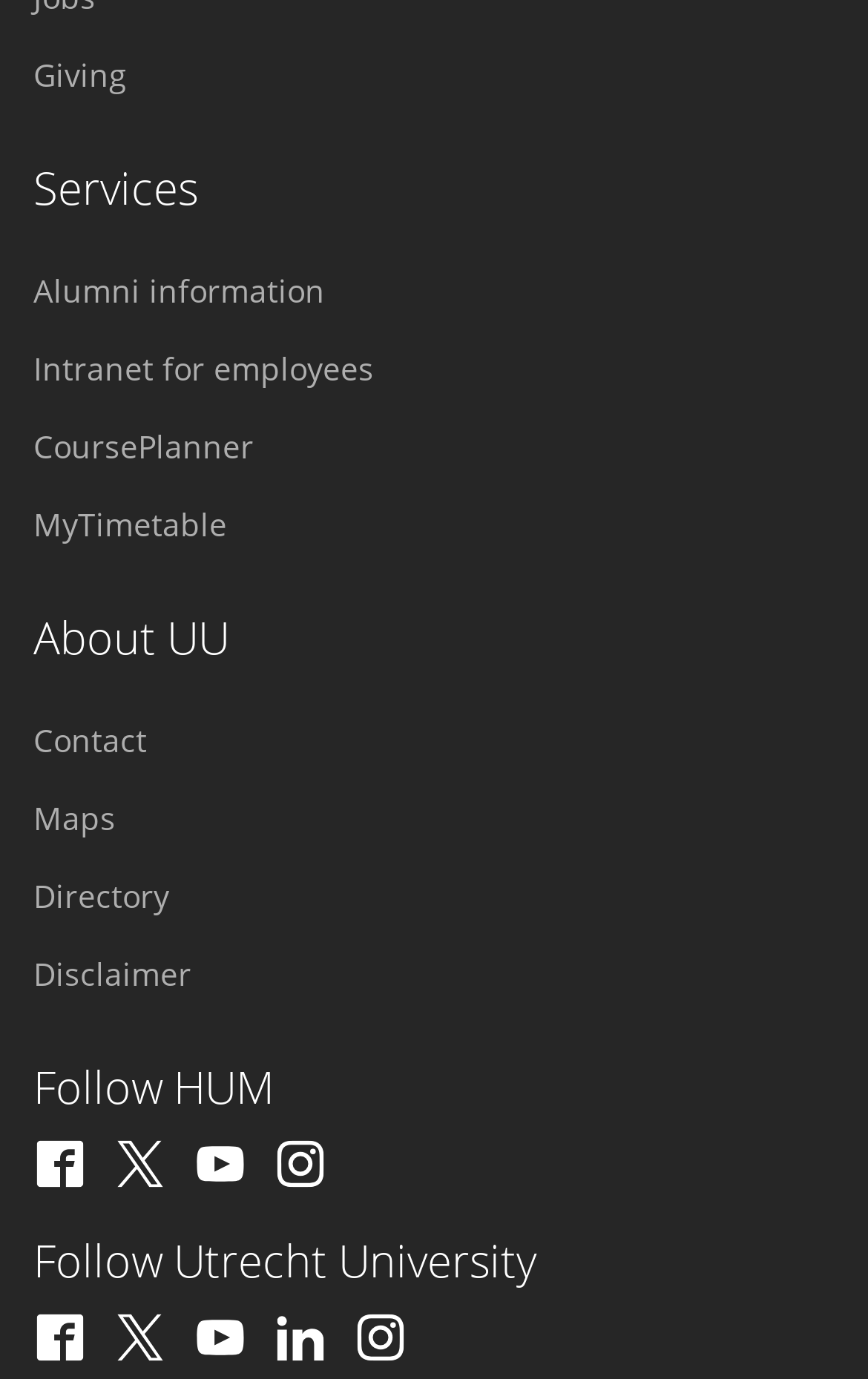Provide your answer to the question using just one word or phrase: What is the last link on the webpage?

Instagram